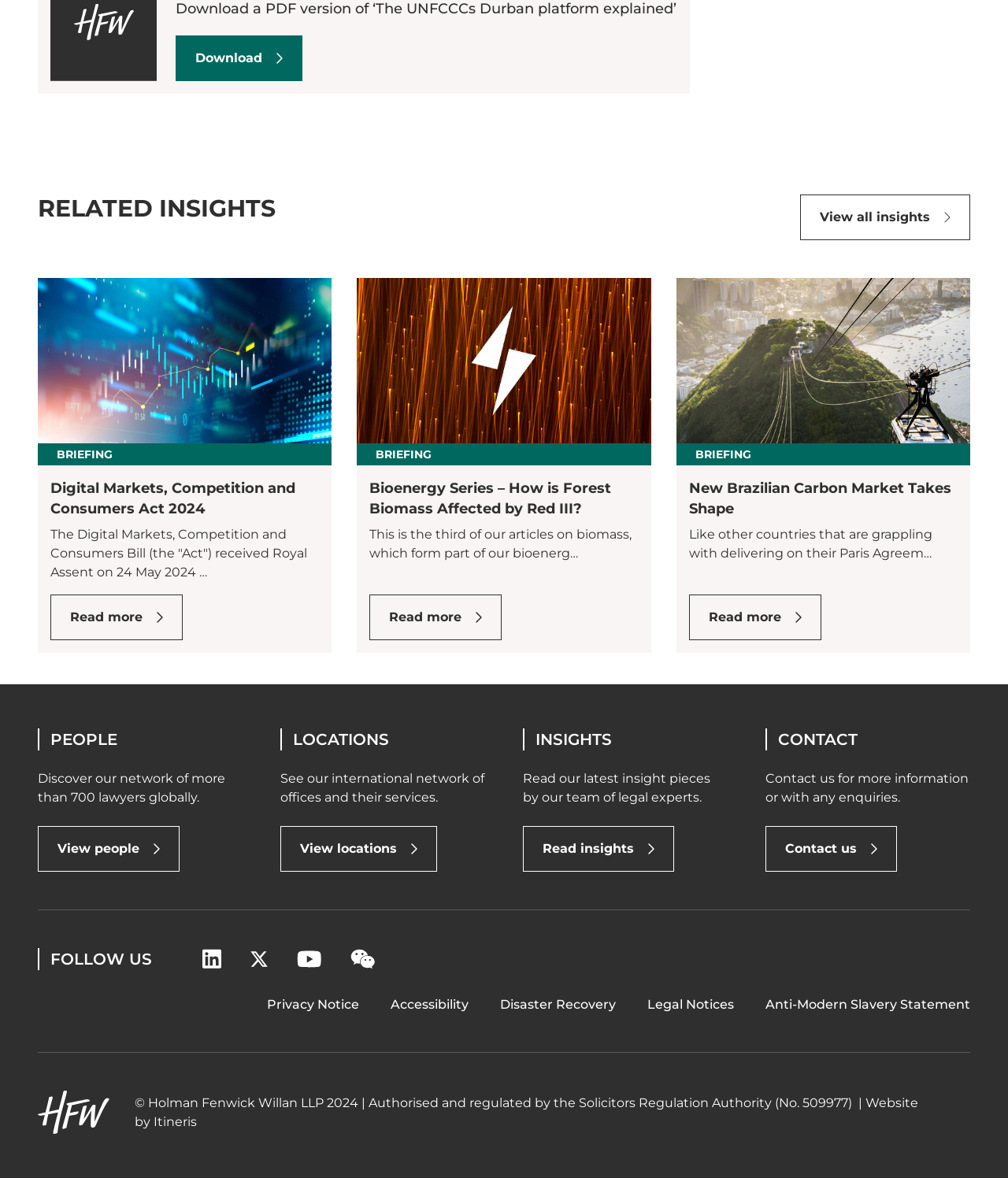How many insights are listed on the webpage?
Based on the image, please offer an in-depth response to the question.

I counted the number of link elements with a description starting with 'BRIEFING' and found three of them, which are 'BRIEFING Digital Markets, Competition and Consumers Act 2024', 'BRIEFING Bioenergy Series – How is Forest Biomass Affected by Red III?', and 'BRIEFING New Brazilian Carbon Market Takes Shape'.